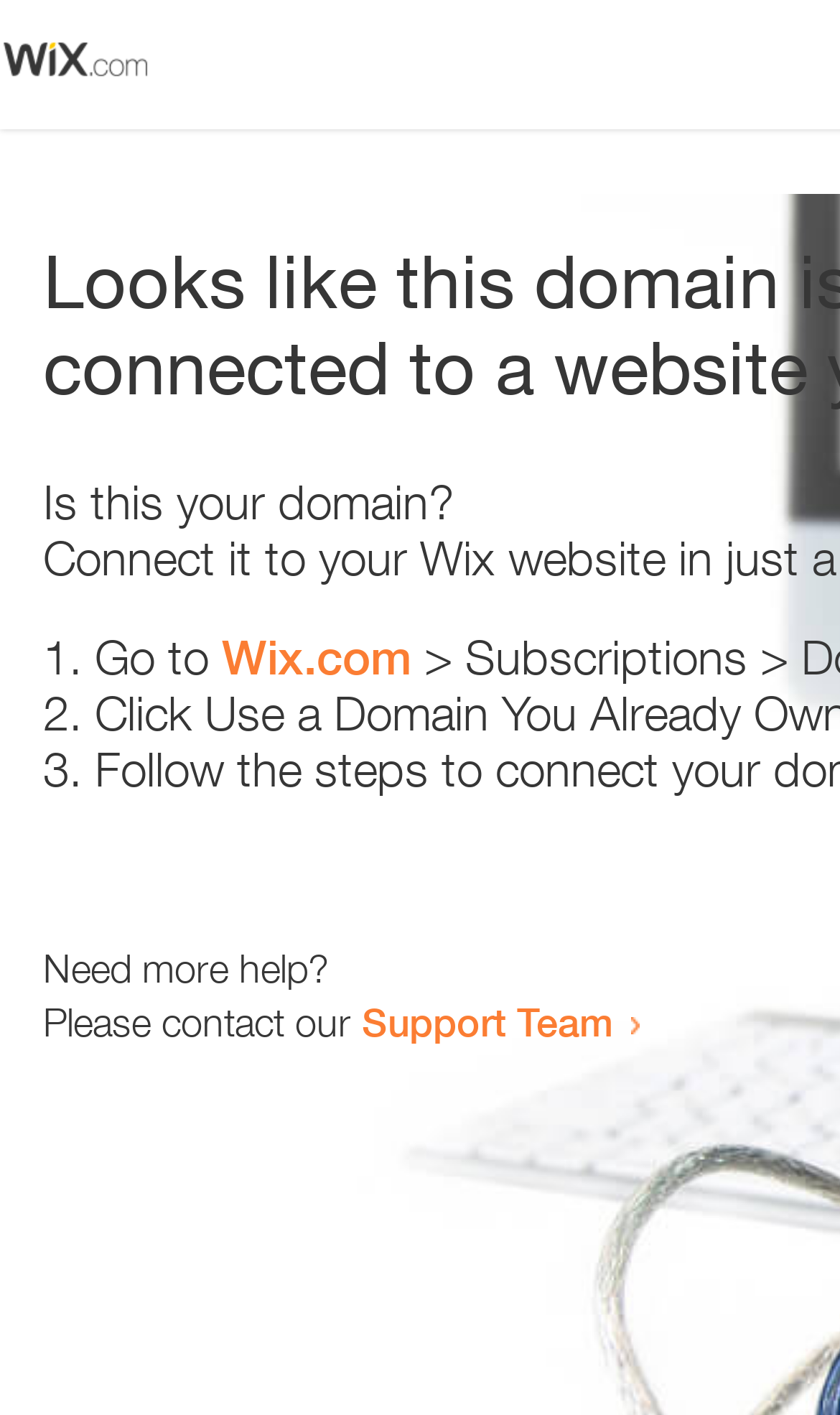Please find the bounding box for the following UI element description. Provide the coordinates in (top-left x, top-left y, bottom-right x, bottom-right y) format, with values between 0 and 1: Support Team

[0.431, 0.705, 0.731, 0.739]